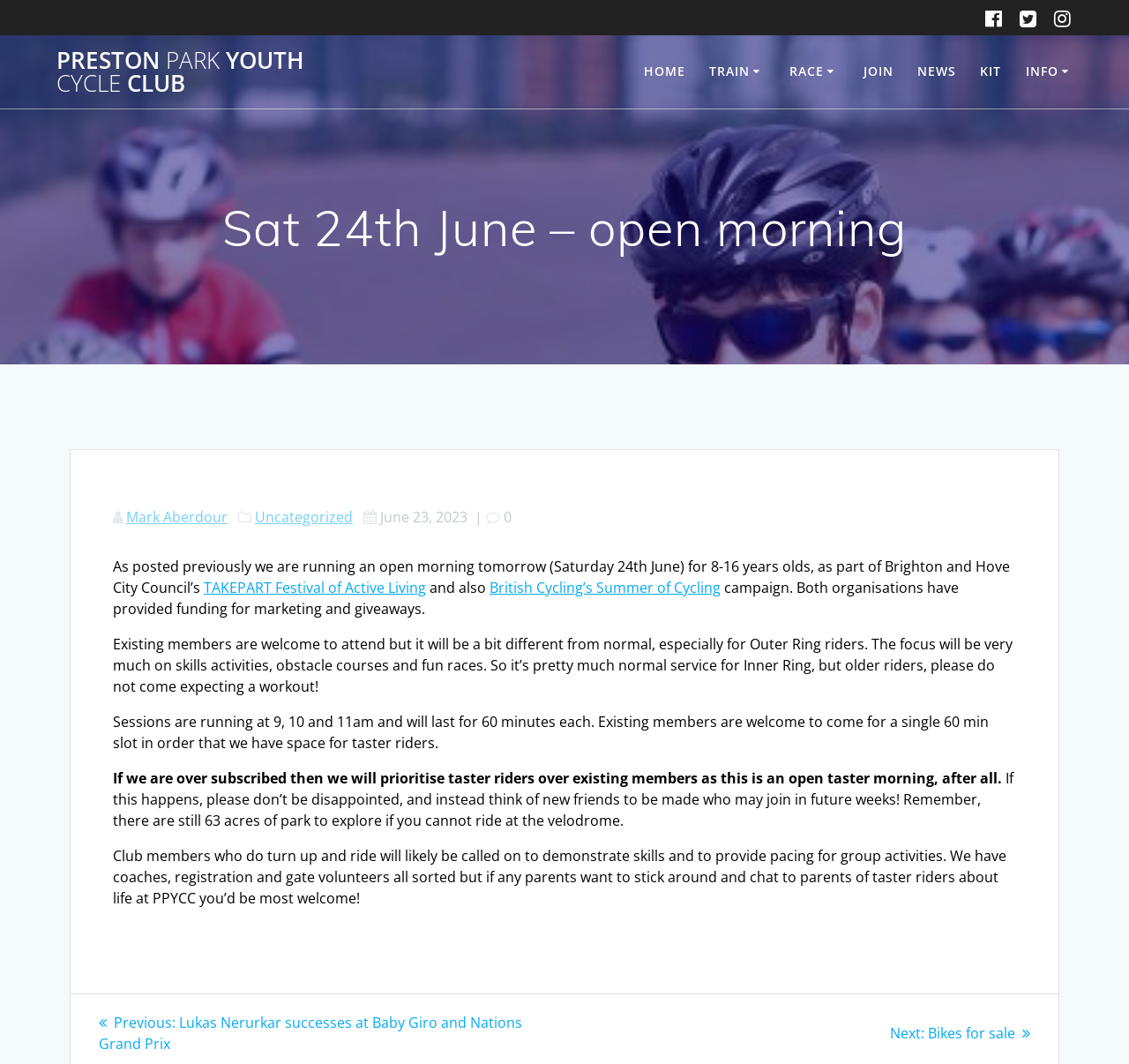Determine the bounding box coordinates of the UI element described below. Use the format (top-left x, top-left y, bottom-right x, bottom-right y) with floating point numbers between 0 and 1: Weekly Club Sessions

[0.628, 0.088, 0.785, 0.122]